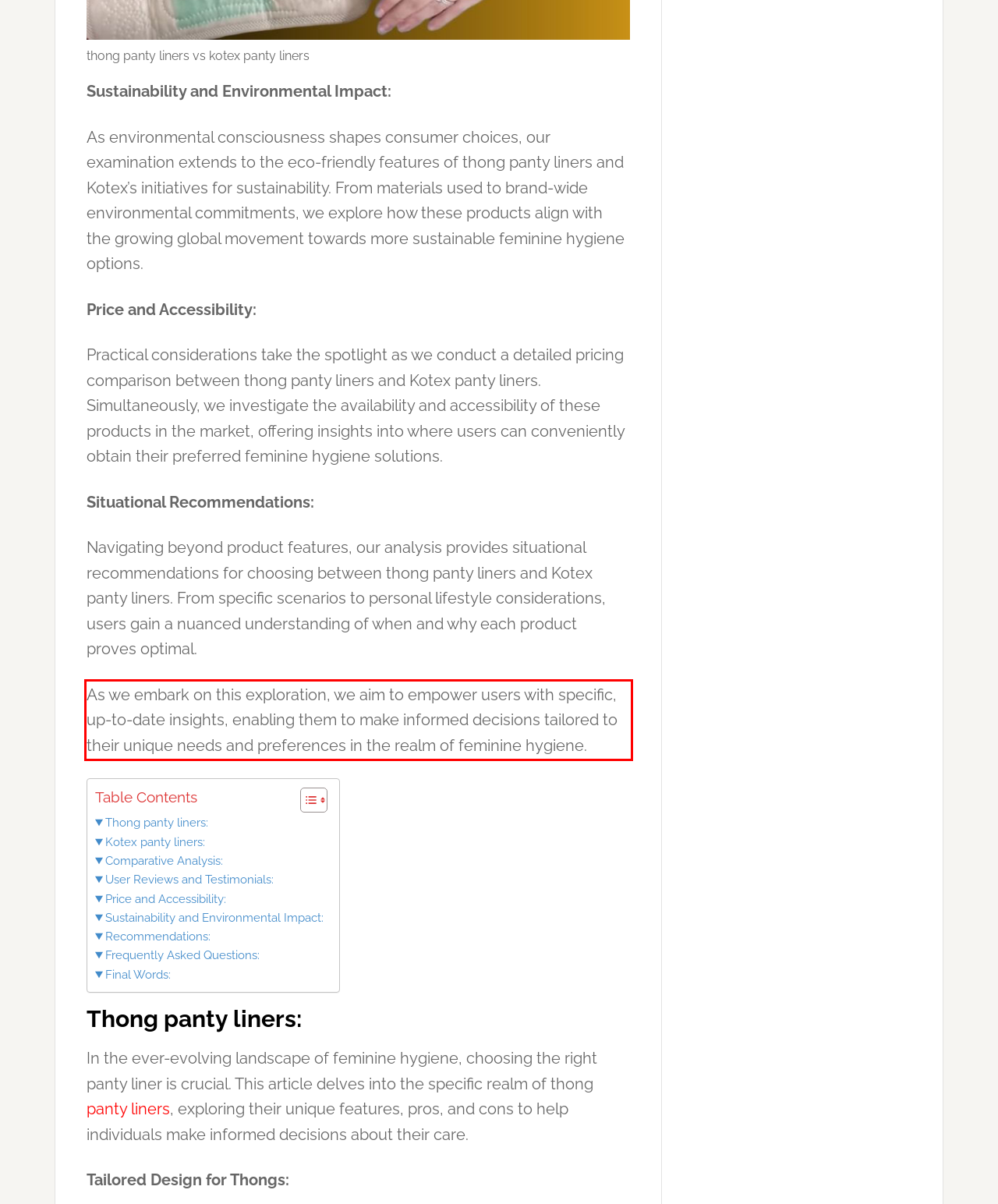You are provided with a screenshot of a webpage featuring a red rectangle bounding box. Extract the text content within this red bounding box using OCR.

As we embark on this exploration, we aim to empower users with specific, up-to-date insights, enabling them to make informed decisions tailored to their unique needs and preferences in the realm of feminine hygiene.